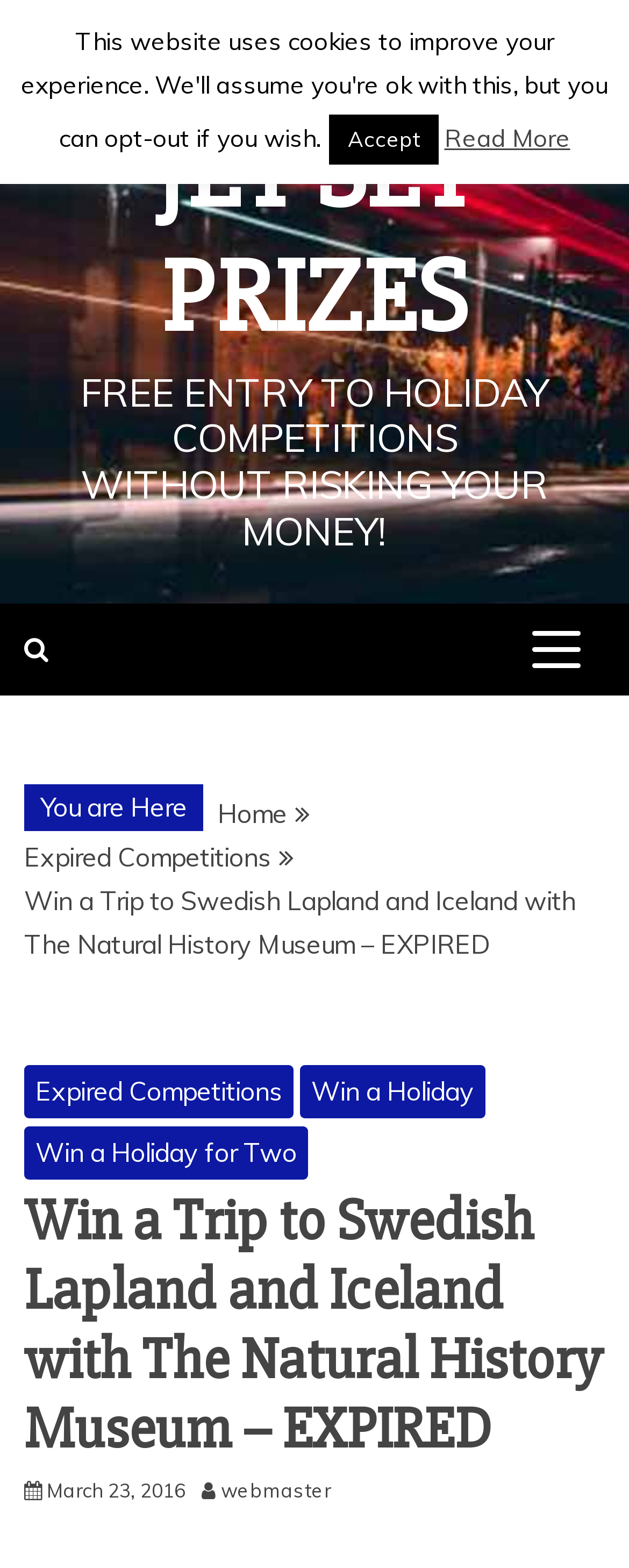Find the bounding box coordinates of the area to click in order to follow the instruction: "Check the date of the competition".

[0.074, 0.942, 0.295, 0.958]